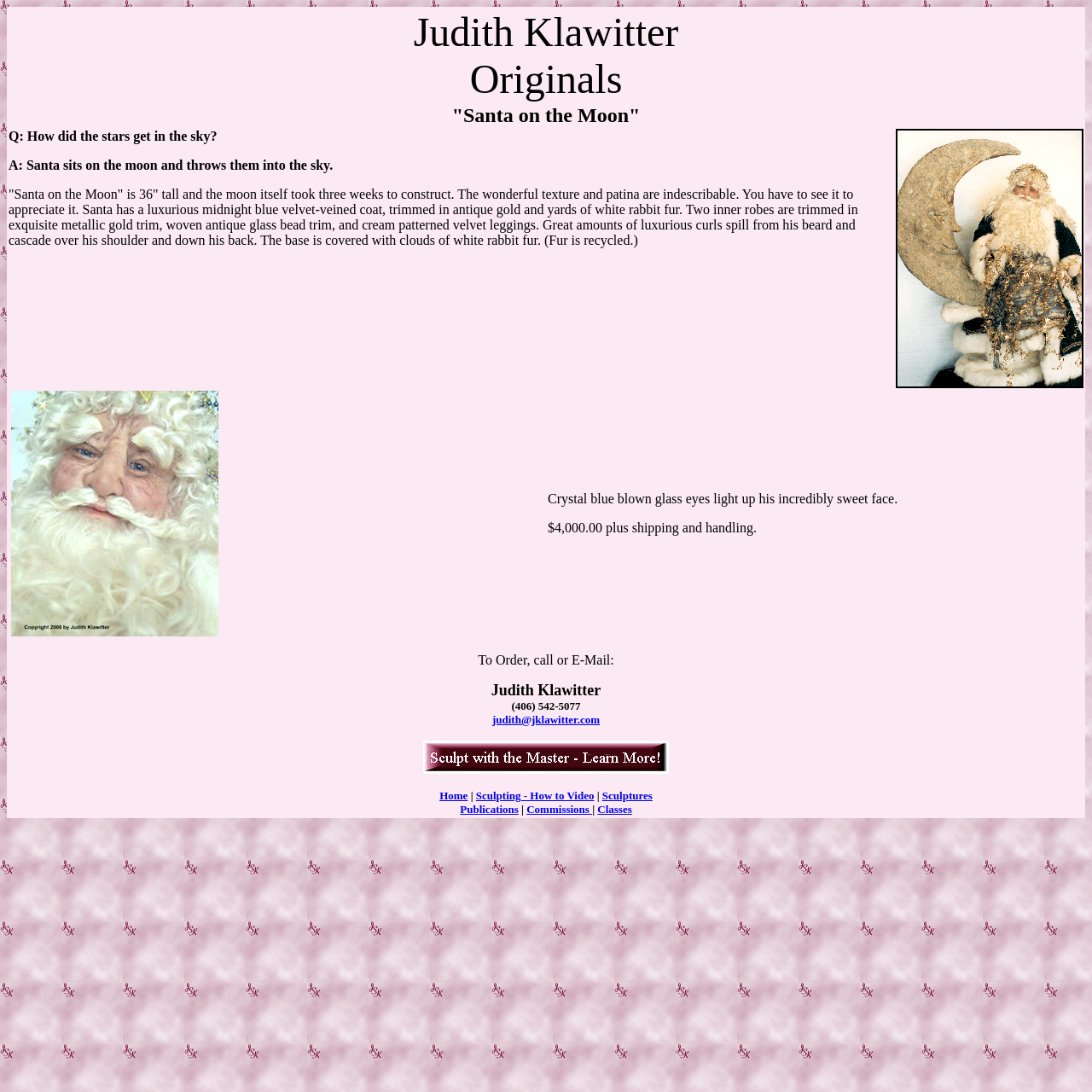Give a detailed account of the webpage's layout and content.

The webpage is about "Santa on the Moon", a sculpture created by Judith Klawitter. At the top, there is a header section with the title "Judith Klawitter Originals" and a subtitle "Santa on the Moon". Below this section, there is a detailed description of the sculpture, including its size, materials, and features. The description is accompanied by a large image of the sculpture, which takes up most of the top half of the page.

The description is divided into two columns, with the left column containing a smaller image and the right column containing the text. The text describes the sculpture's luxurious details, such as its midnight blue velvet-veined coat, antique gold trim, and crystal blue blown glass eyes.

At the bottom of the page, there is a section with contact information, including a phone number, email address, and links to other pages on the website, such as "Home", "Sculpting - How to Video", "Sculptures", "Publications", "Commissions", and "Classes". There are also several small images scattered throughout this section, including a small icon next to the email address and a few decorative images separating the links.